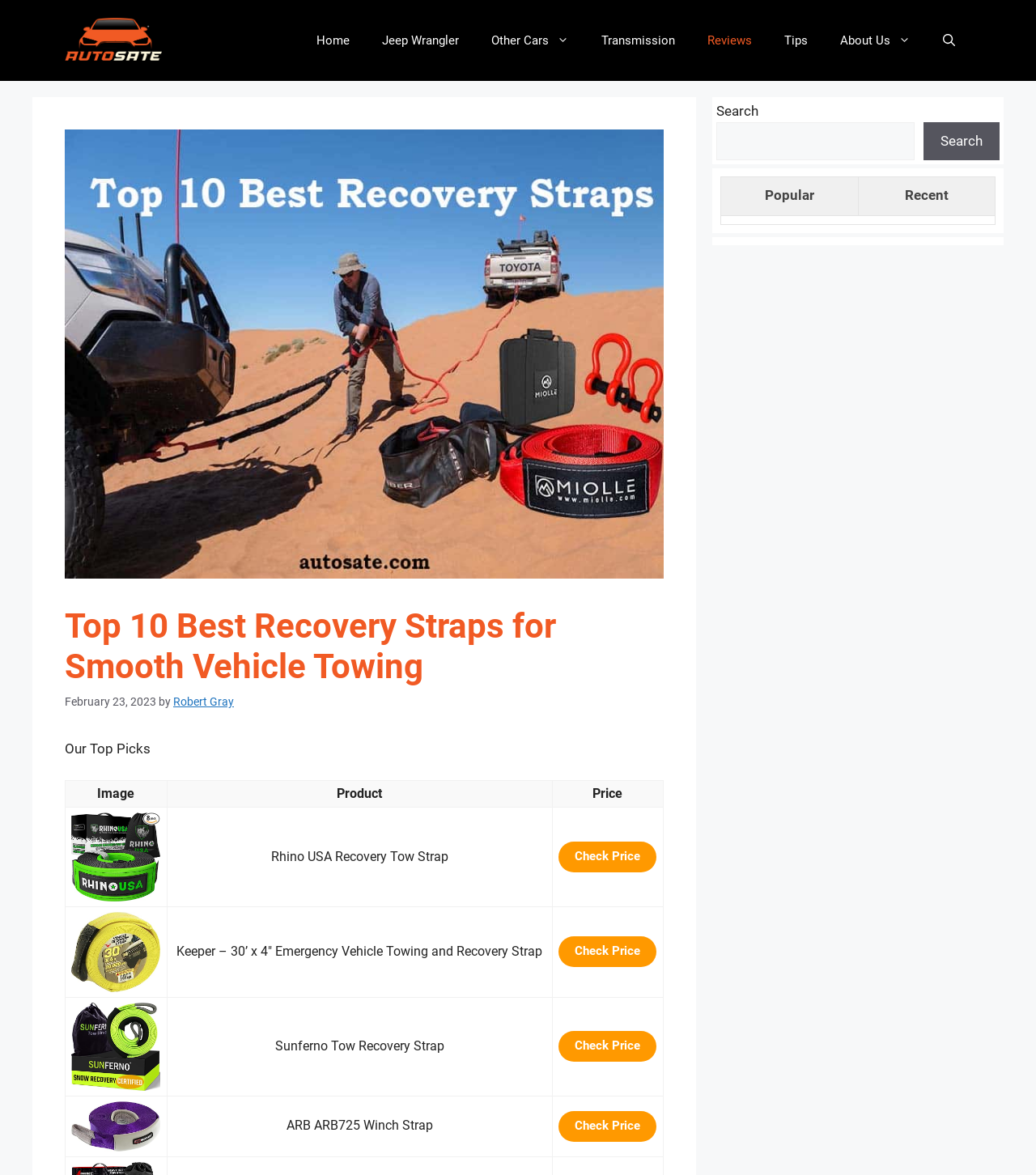How many columns are in the table?
Look at the image and answer the question using a single word or phrase.

3